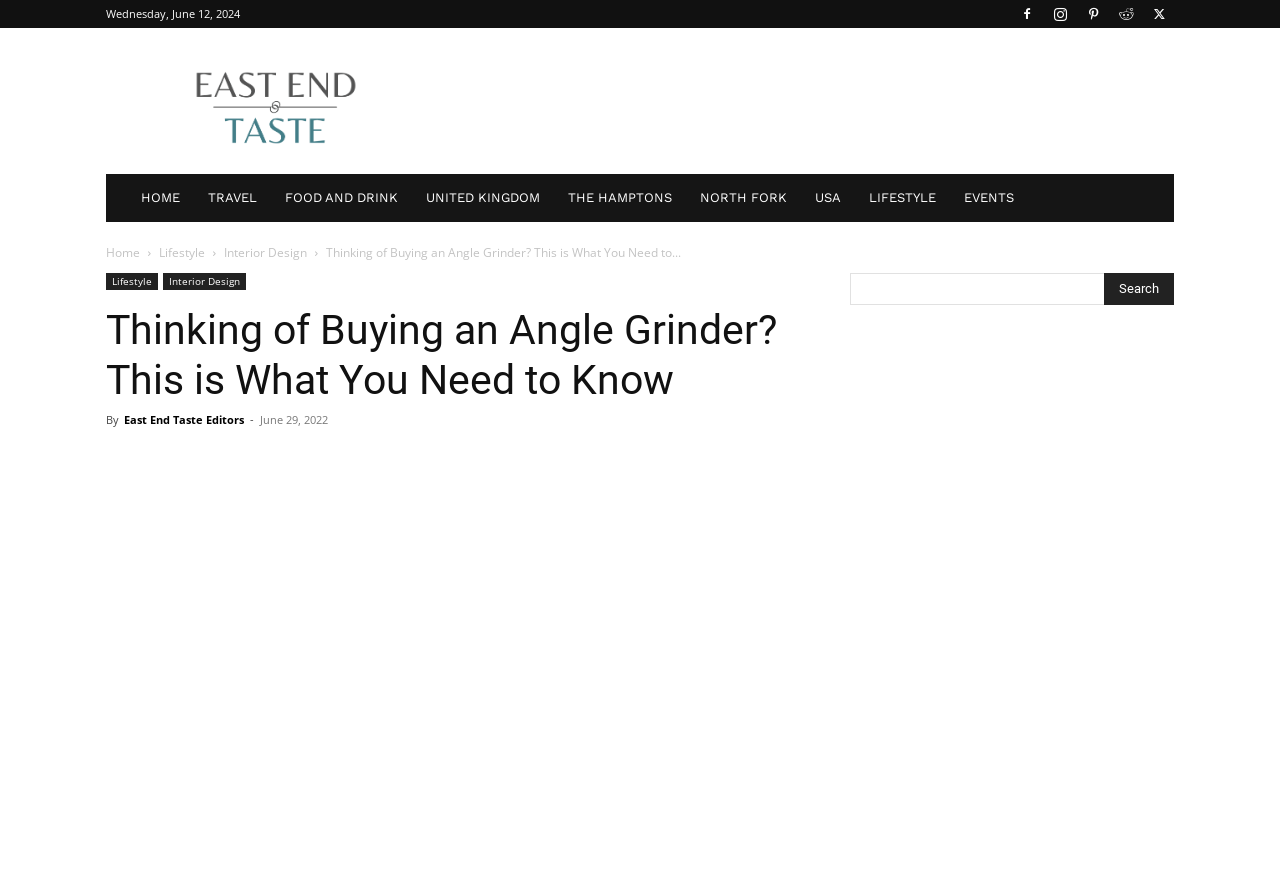Determine the main heading text of the webpage.

Thinking of Buying an Angle Grinder? This is What You Need to Know